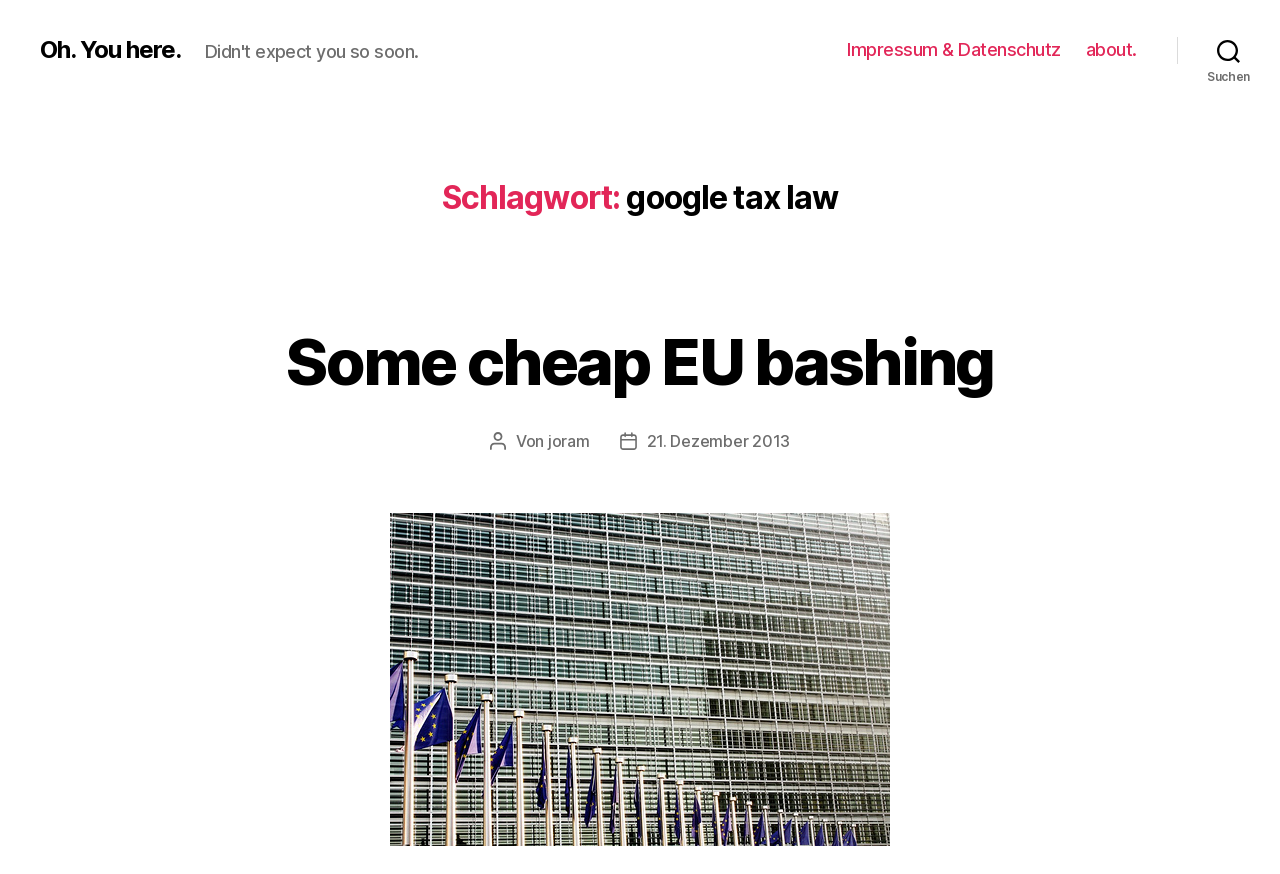Identify the bounding box of the HTML element described as: "Oh. You here.".

[0.031, 0.043, 0.141, 0.071]